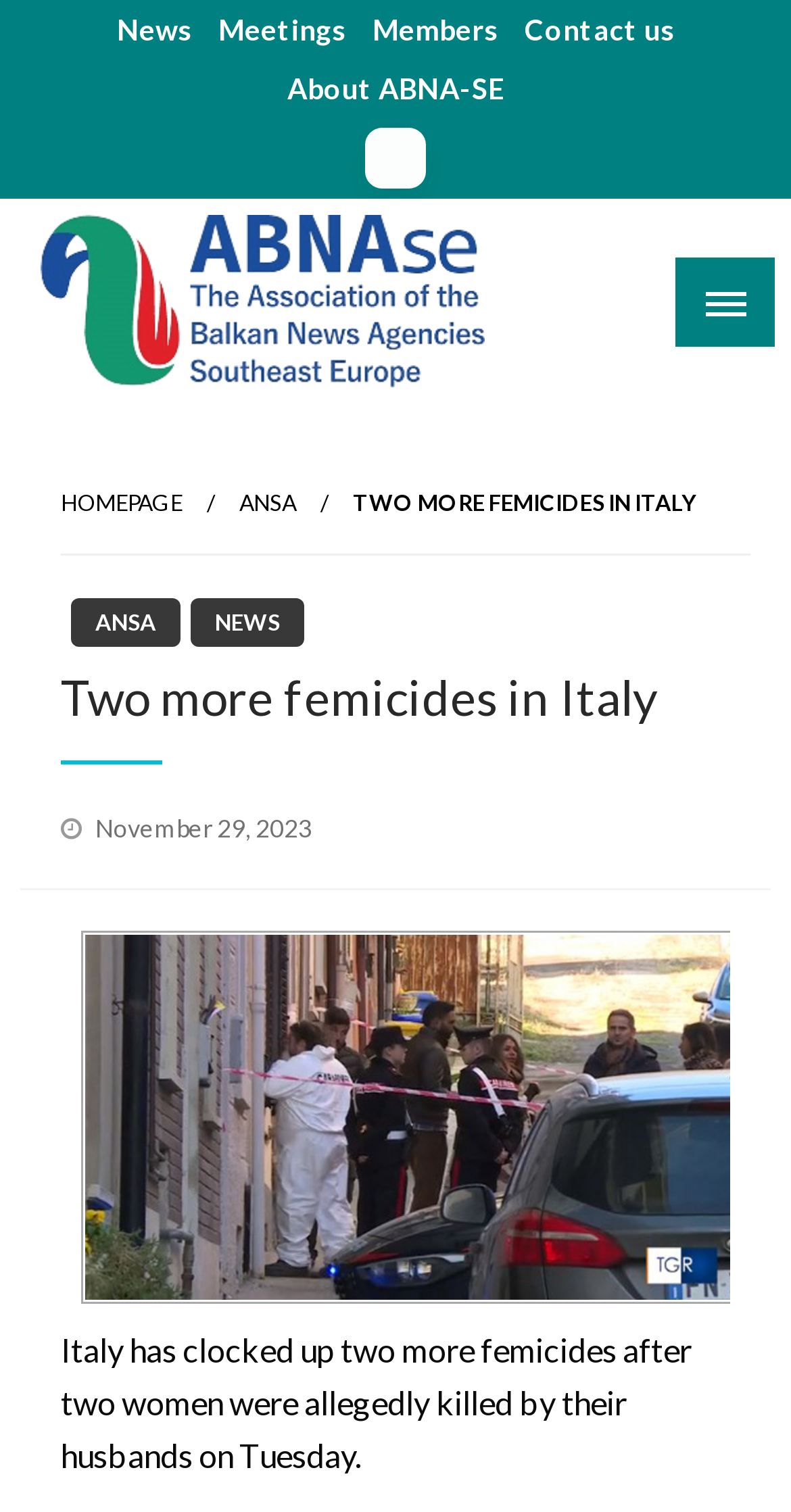Analyze and describe the webpage in a detailed narrative.

The webpage appears to be a news article page, with a focus on a specific news story about two femicides in Italy. At the top of the page, there is a navigation menu with five links: "News", "Meetings", "Members", "Contact us", and "About ABNA-SE". 

Below the navigation menu, there is a button that controls a mobile menu for newspapers. When clicked, it reveals a dropdown menu with links to "HOMEPAGE", "ANSA", and other options.

The main content of the page is a news article with the title "Two more femicides in Italy", which is displayed prominently in the middle of the page. The title is also repeated as a heading further down the page. 

To the right of the title, there is a link to "ANSA" and another link to "NEWS". Below the title, there is a line of text that indicates the article was posted on November 29, 2023. 

The main body of the article is a block of text that describes the news story, stating that two women were allegedly killed by their husbands on Tuesday. 

At the bottom of the page, there is an image that takes up most of the width of the page.